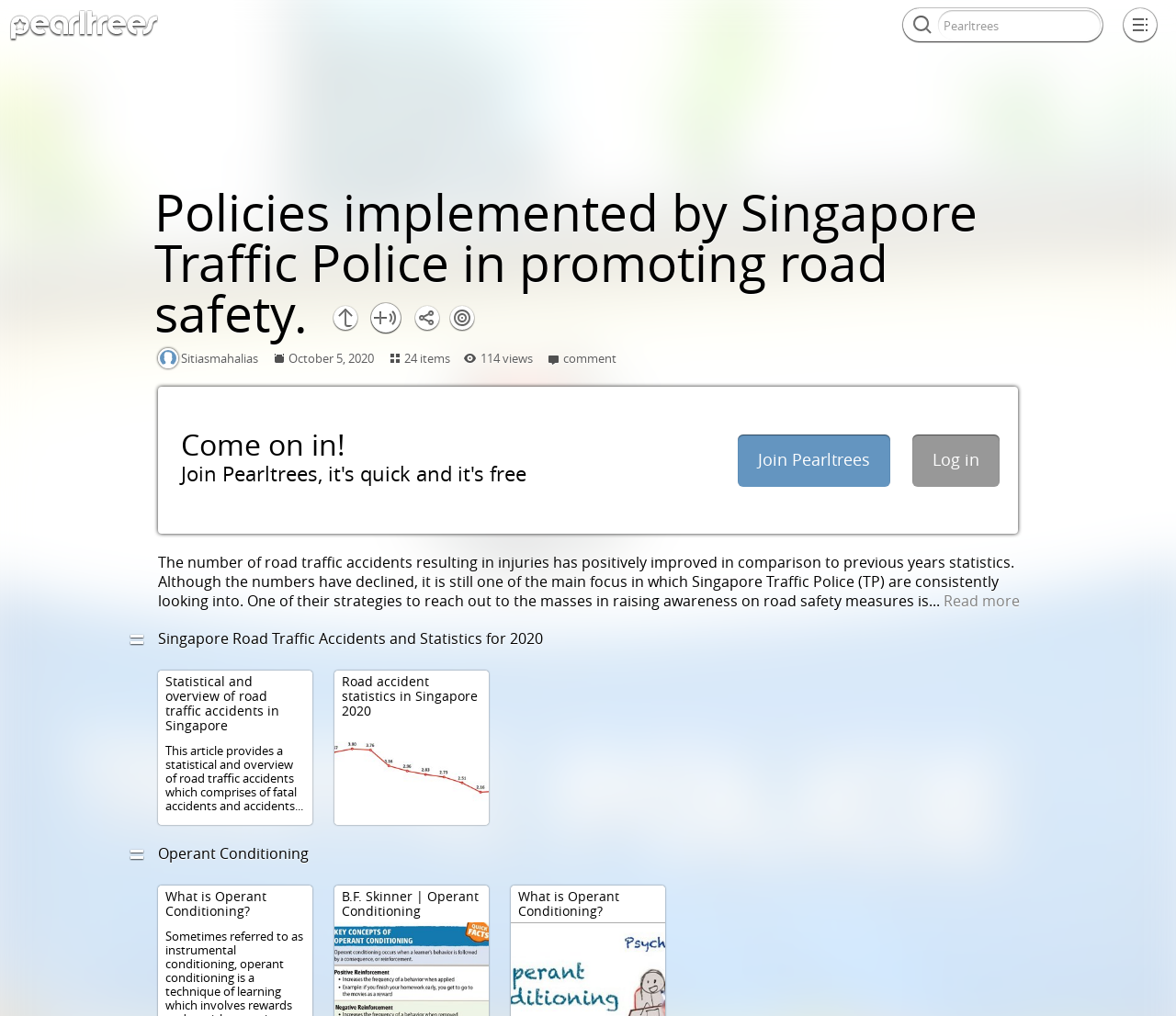Provide a brief response to the question below using a single word or phrase: 
What is the related topic to road traffic accidents?

Operant Conditioning